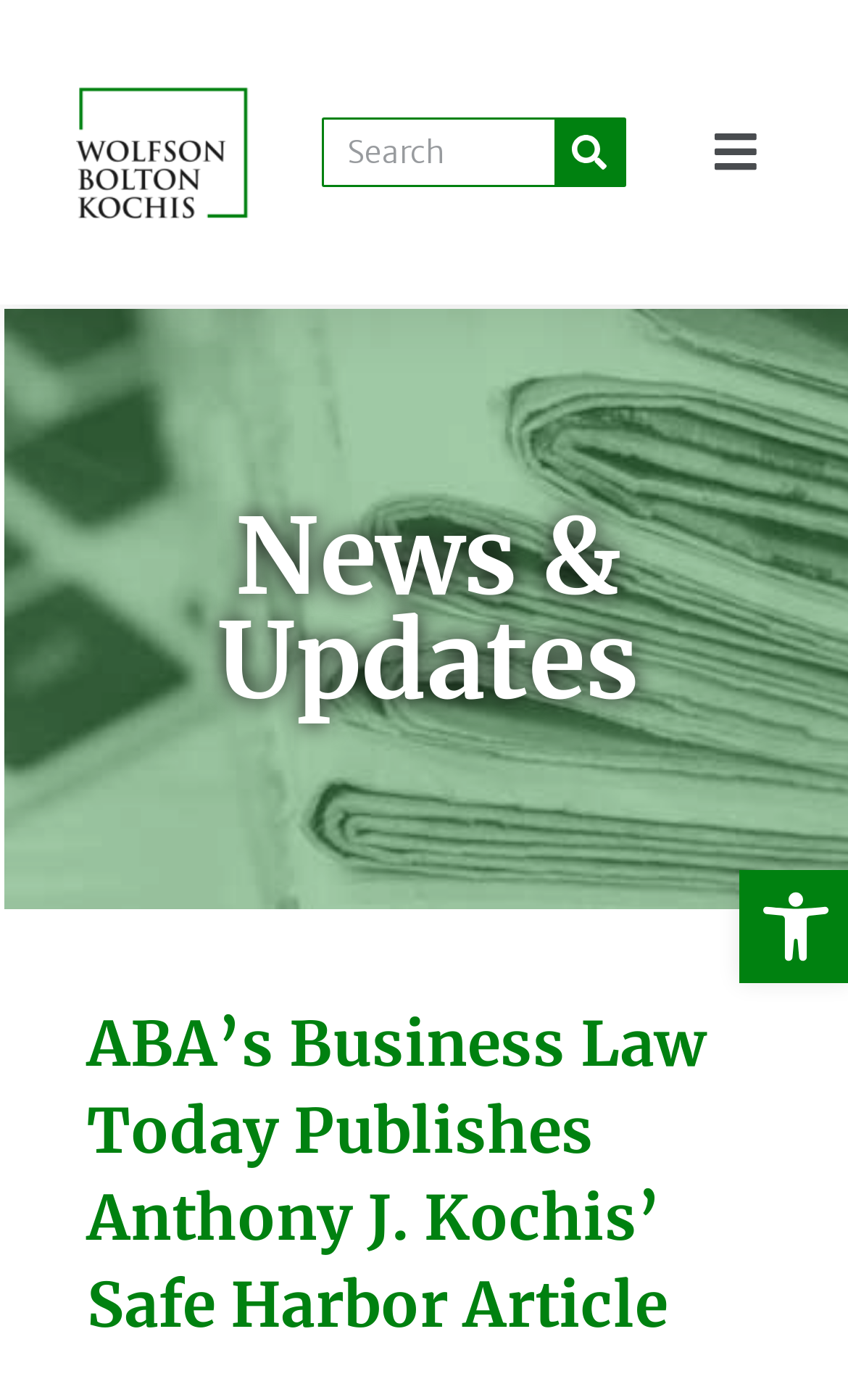Please predict the bounding box coordinates (top-left x, top-left y, bottom-right x, bottom-right y) for the UI element in the screenshot that fits the description: alt="Wolfson-Bolton-Kochis-Logo" title="Wolfson-Bolton-Kochis-Logo"

[0.09, 0.031, 0.295, 0.186]